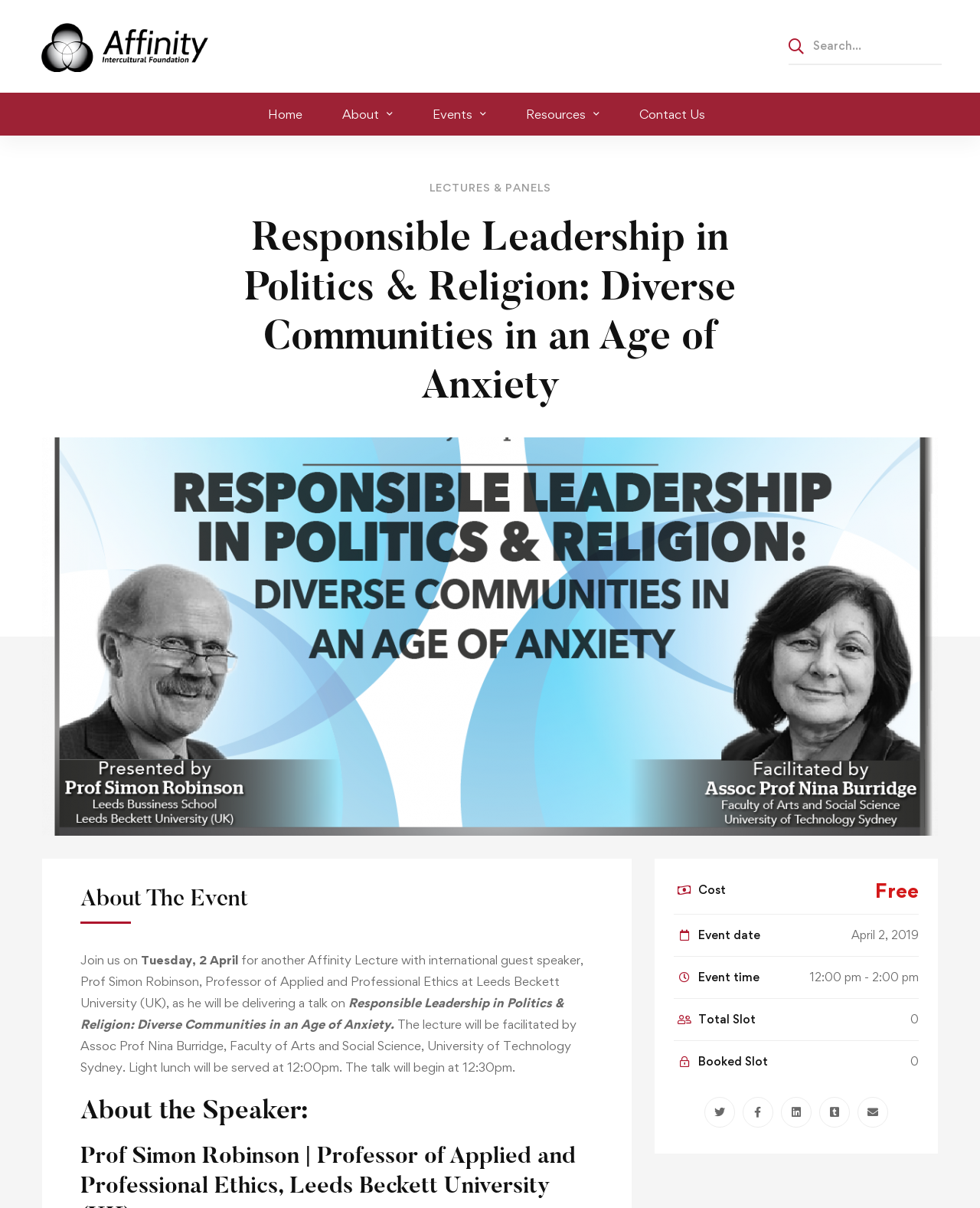Locate the bounding box coordinates of the area that needs to be clicked to fulfill the following instruction: "Share on Twitter". The coordinates should be in the format of four float numbers between 0 and 1, namely [left, top, right, bottom].

[0.719, 0.908, 0.75, 0.934]